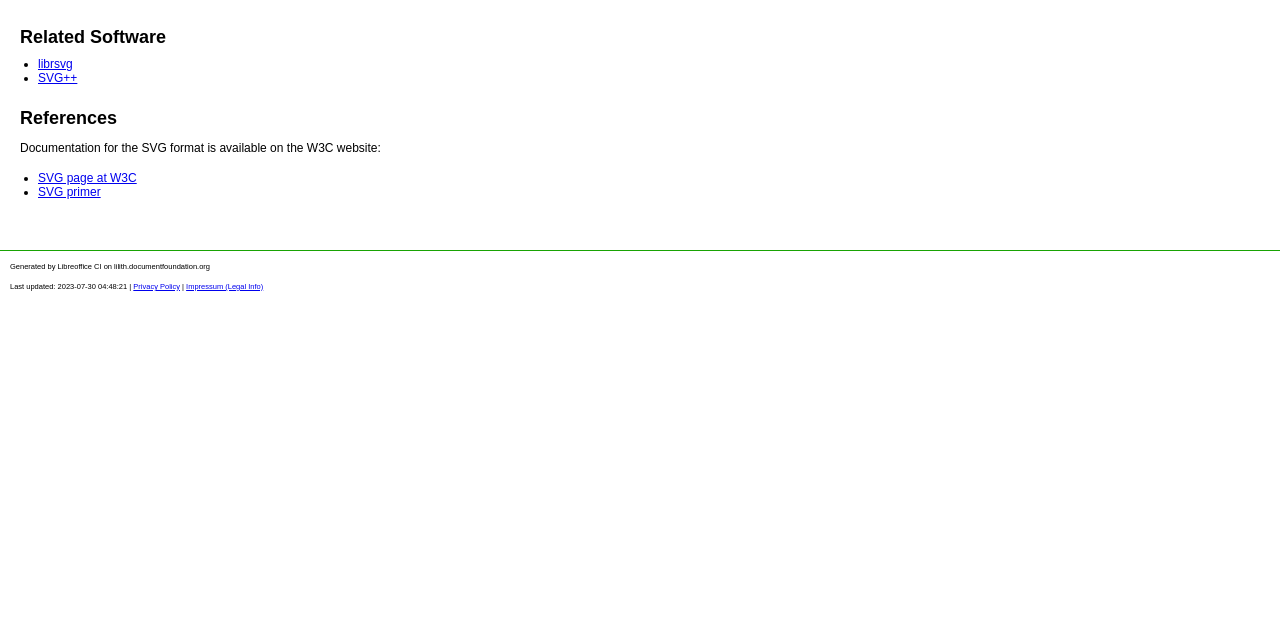From the webpage screenshot, predict the bounding box of the UI element that matches this description: "librsvg".

[0.03, 0.089, 0.057, 0.111]